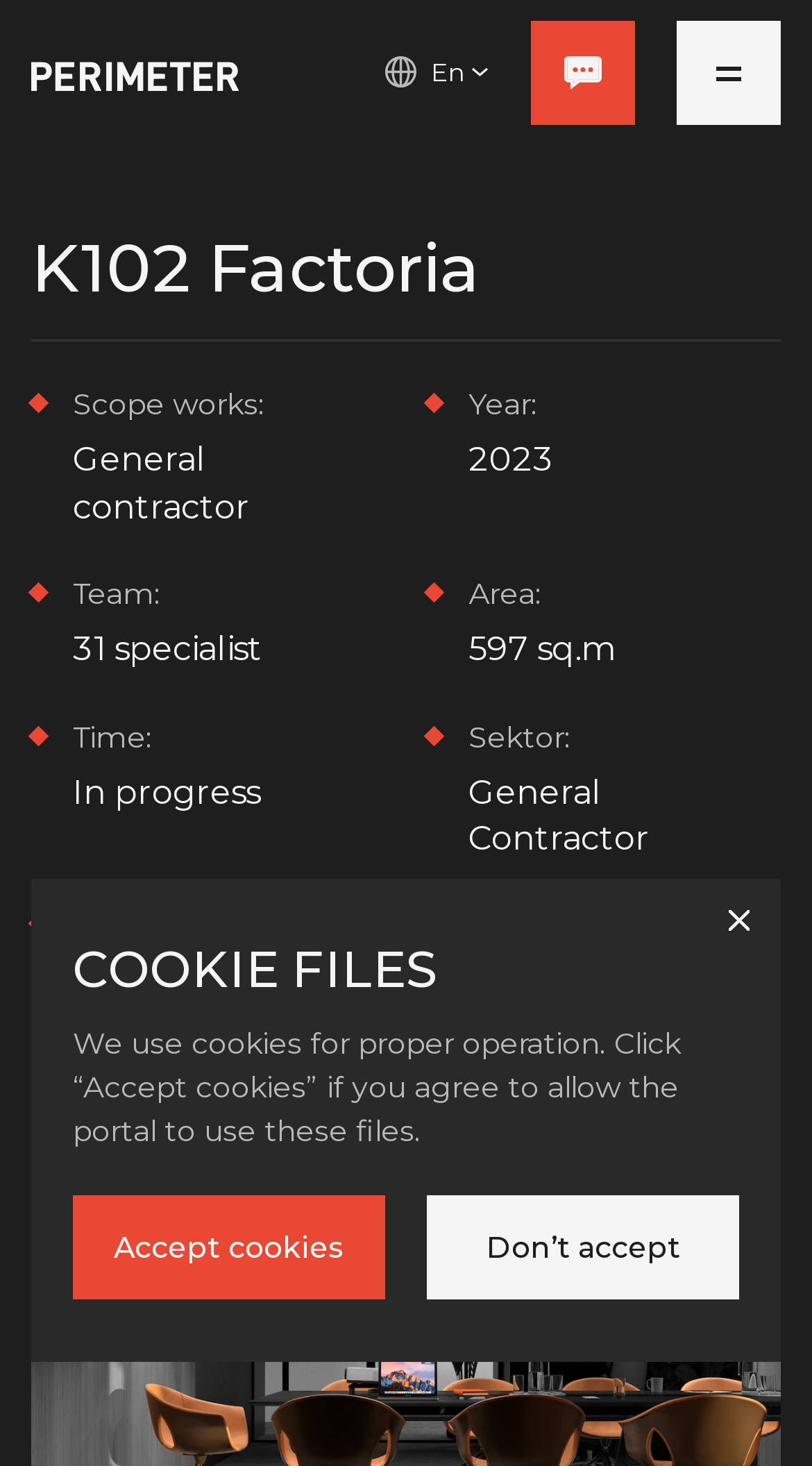What is the total area of K102 Factoria?
Answer the question with a thorough and detailed explanation.

I found the answer by looking at the 'Area:' section, which is located below the 'Scope works:' section. The 'Area:' section has a static text '597 sq.m', which indicates the total area of K102 Factoria.